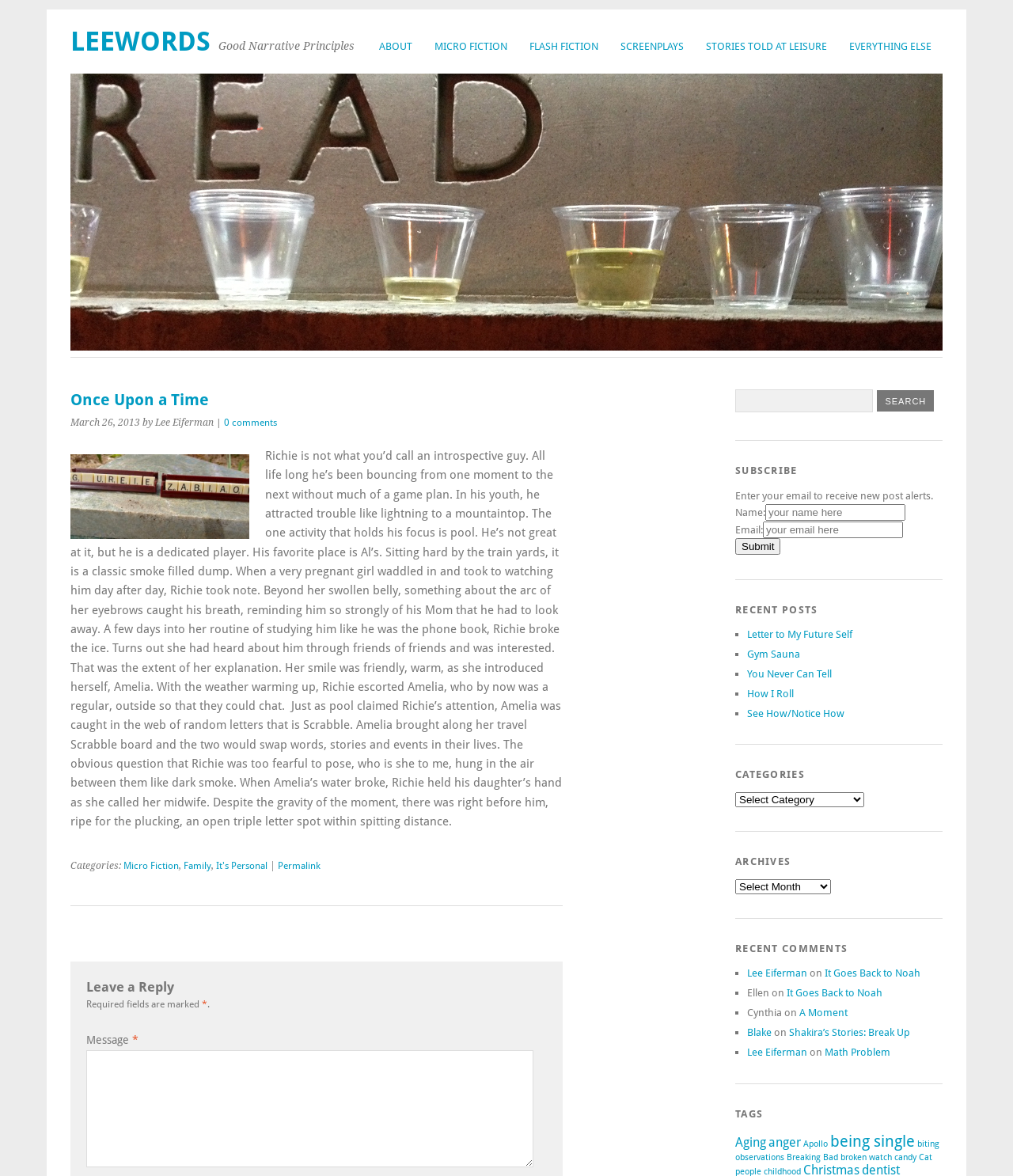What game does Amelia like to play?
Using the information from the image, provide a comprehensive answer to the question.

The article mentions that Amelia is caught in the web of random letters that is Scrabble, indicating that she likes to play Scrabble.